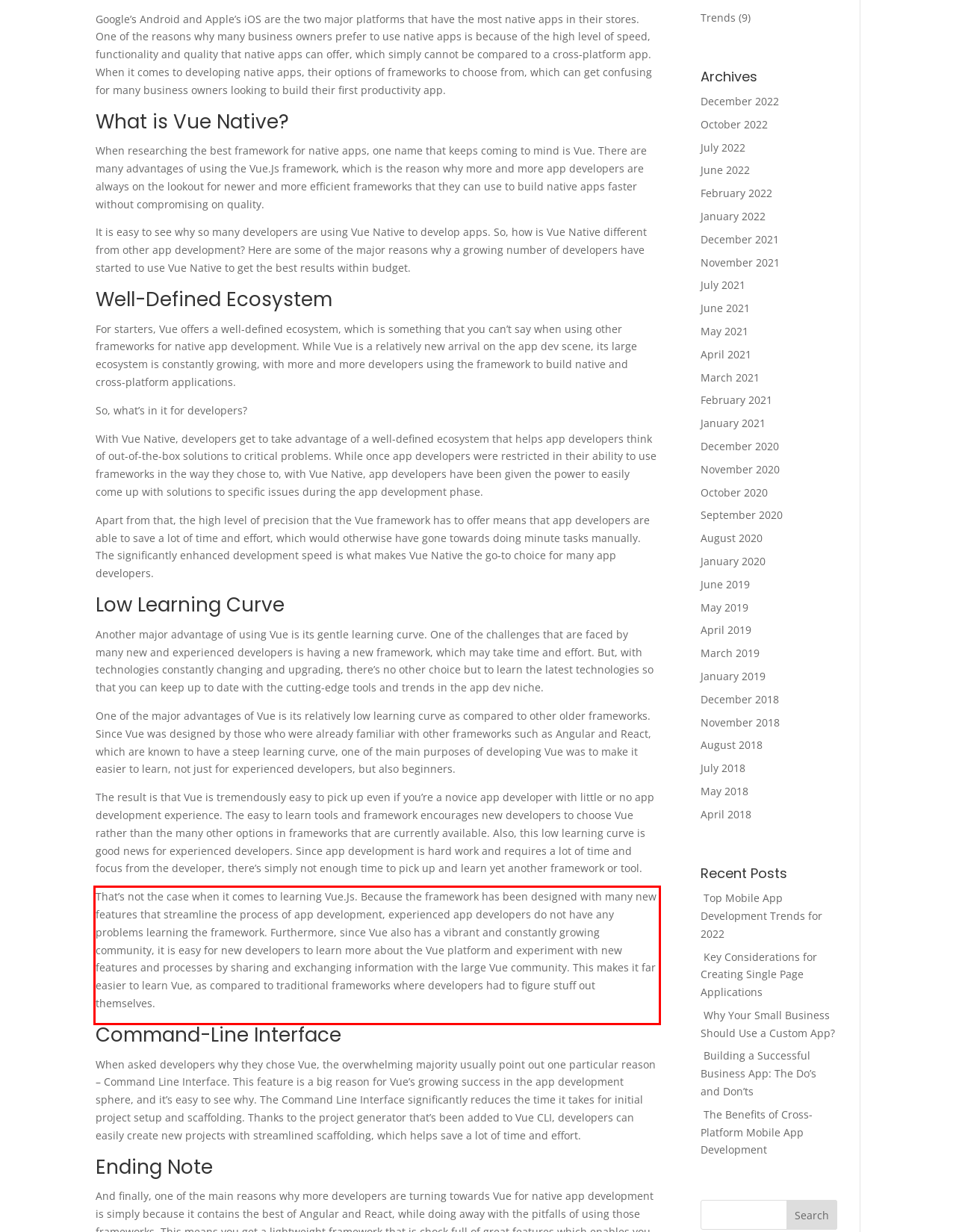You are provided with a screenshot of a webpage that includes a red bounding box. Extract and generate the text content found within the red bounding box.

That’s not the case when it comes to learning Vue.Js. Because the framework has been designed with many new features that streamline the process of app development, experienced app developers do not have any problems learning the framework. Furthermore, since Vue also has a vibrant and constantly growing community, it is easy for new developers to learn more about the Vue platform and experiment with new features and processes by sharing and exchanging information with the large Vue community. This makes it far easier to learn Vue, as compared to traditional frameworks where developers had to figure stuff out themselves.